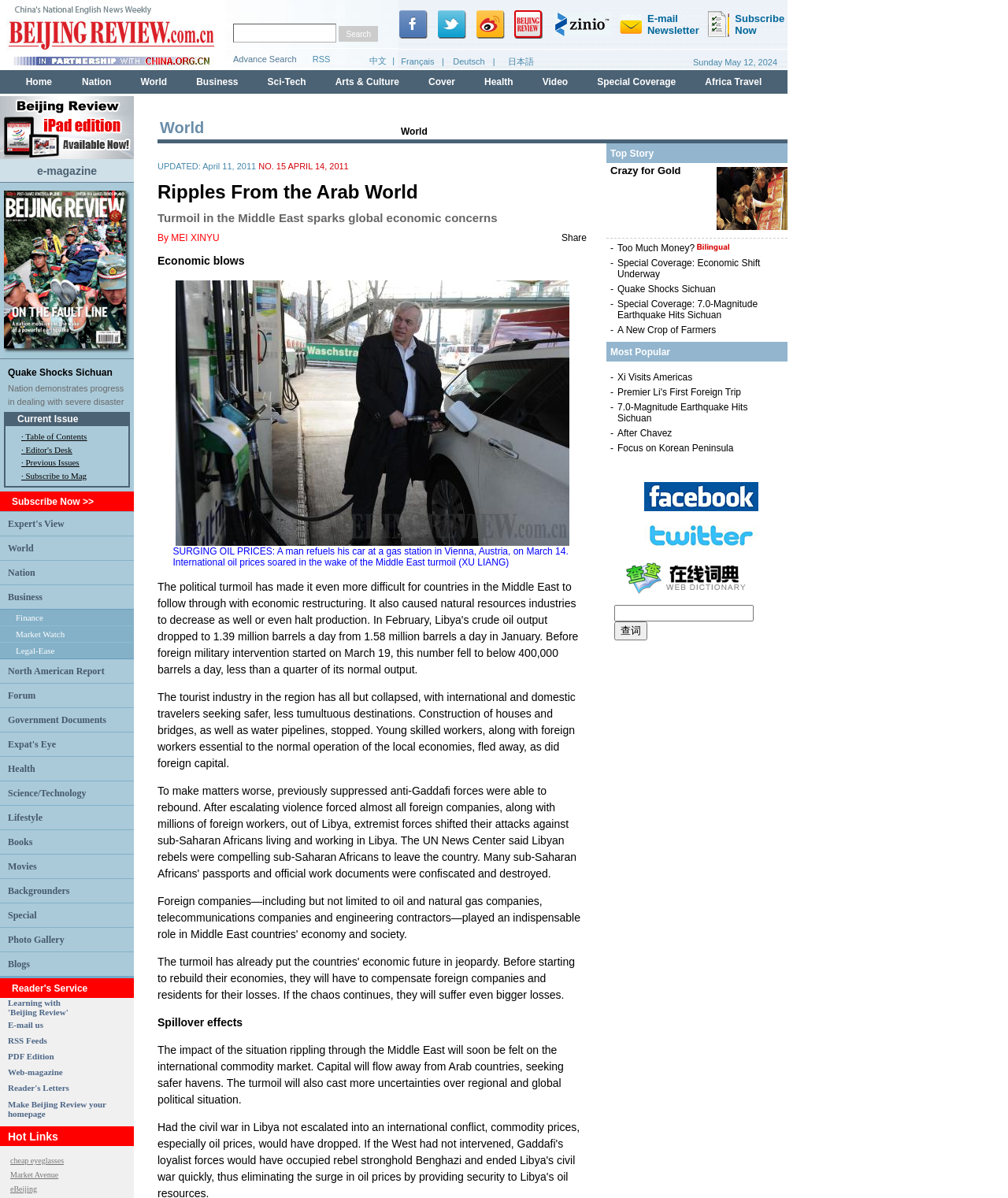Specify the bounding box coordinates of the element's area that should be clicked to execute the given instruction: "read the Expert's View article". The coordinates should be four float numbers between 0 and 1, i.e., [left, top, right, bottom].

[0.008, 0.432, 0.064, 0.441]